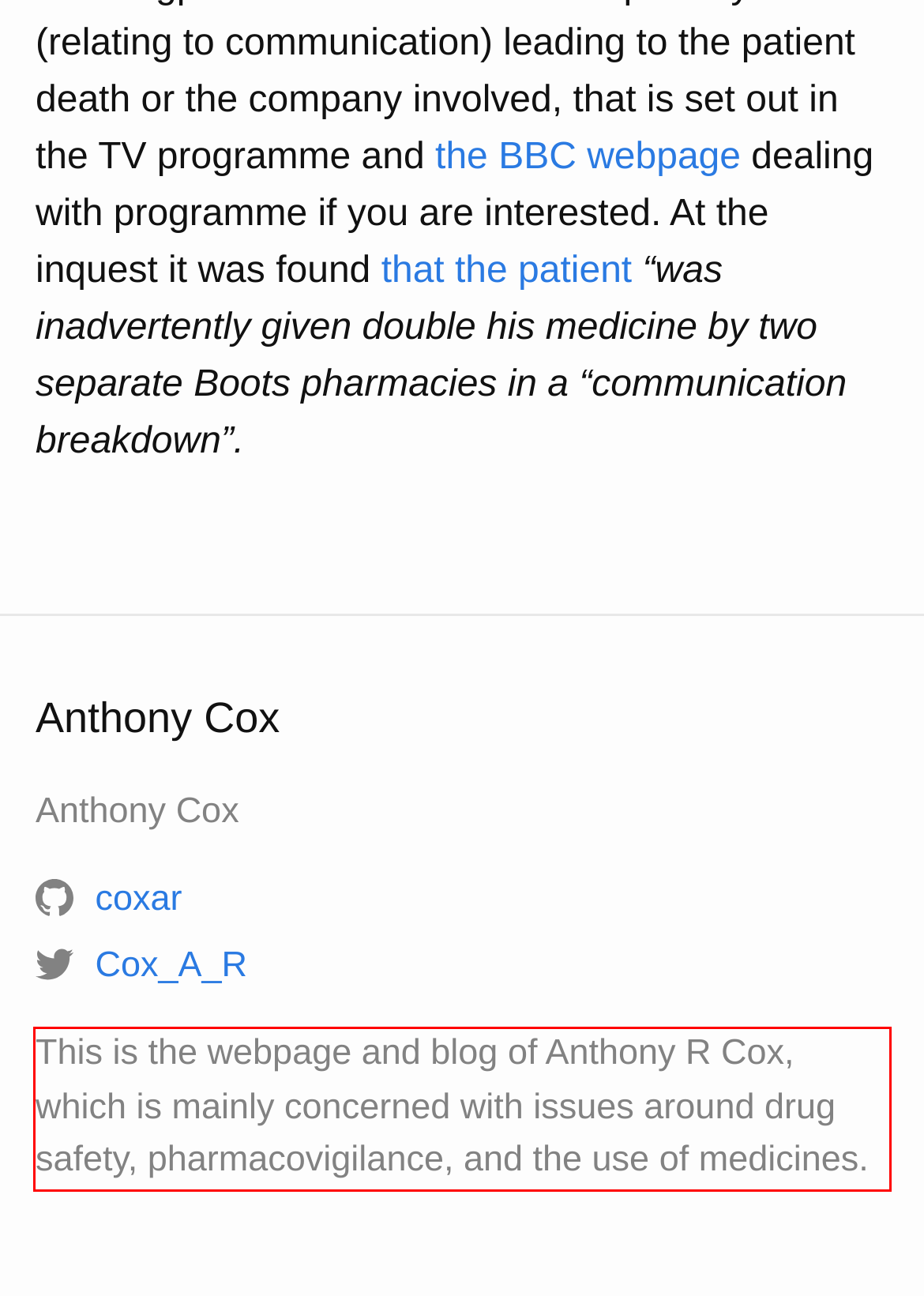From the screenshot of the webpage, locate the red bounding box and extract the text contained within that area.

This is the webpage and blog of Anthony R Cox, which is mainly concerned with issues around drug safety, pharmacovigilance, and the use of medicines.